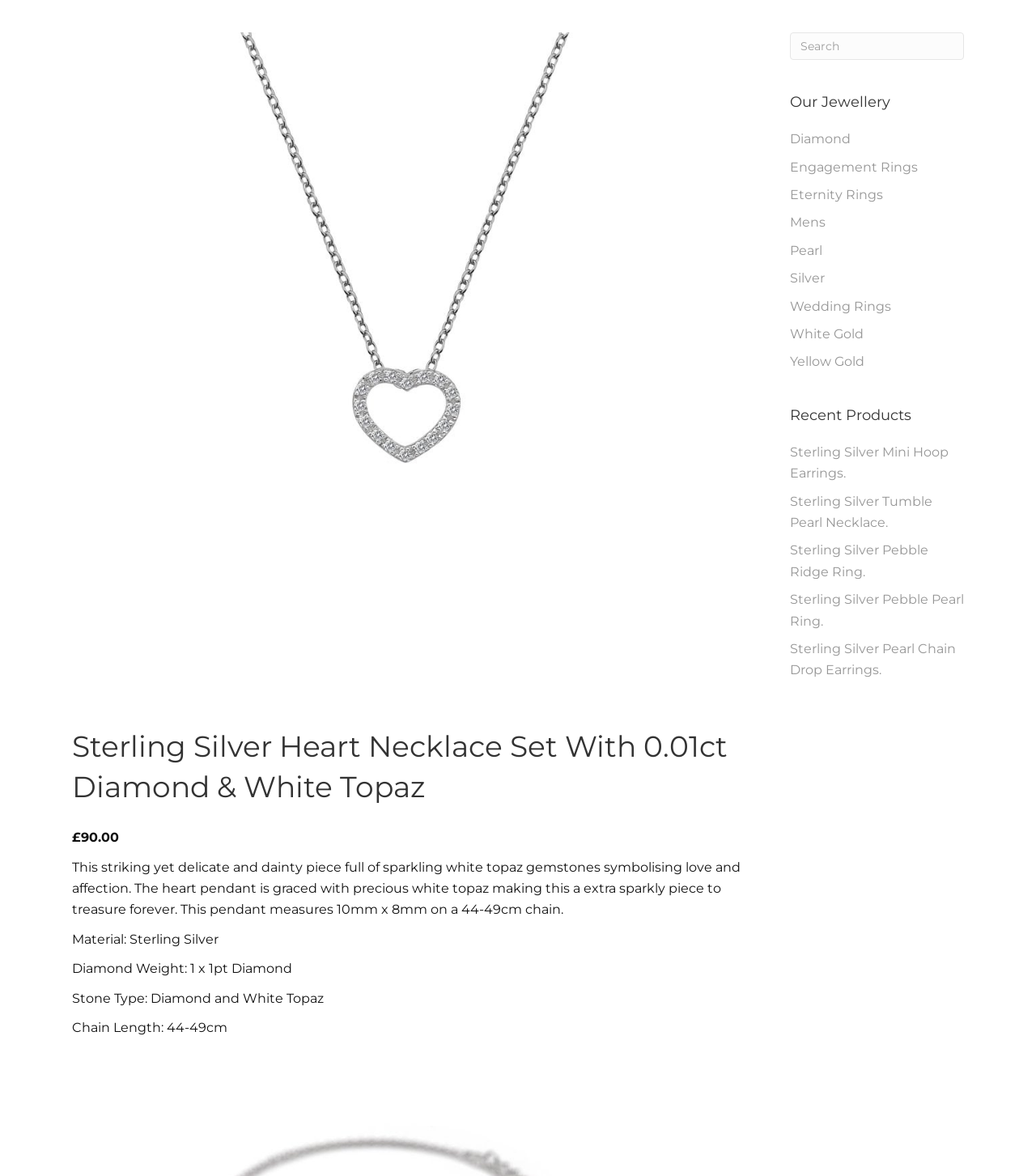What is the price of the necklace?
Please provide a single word or phrase answer based on the image.

£90.00